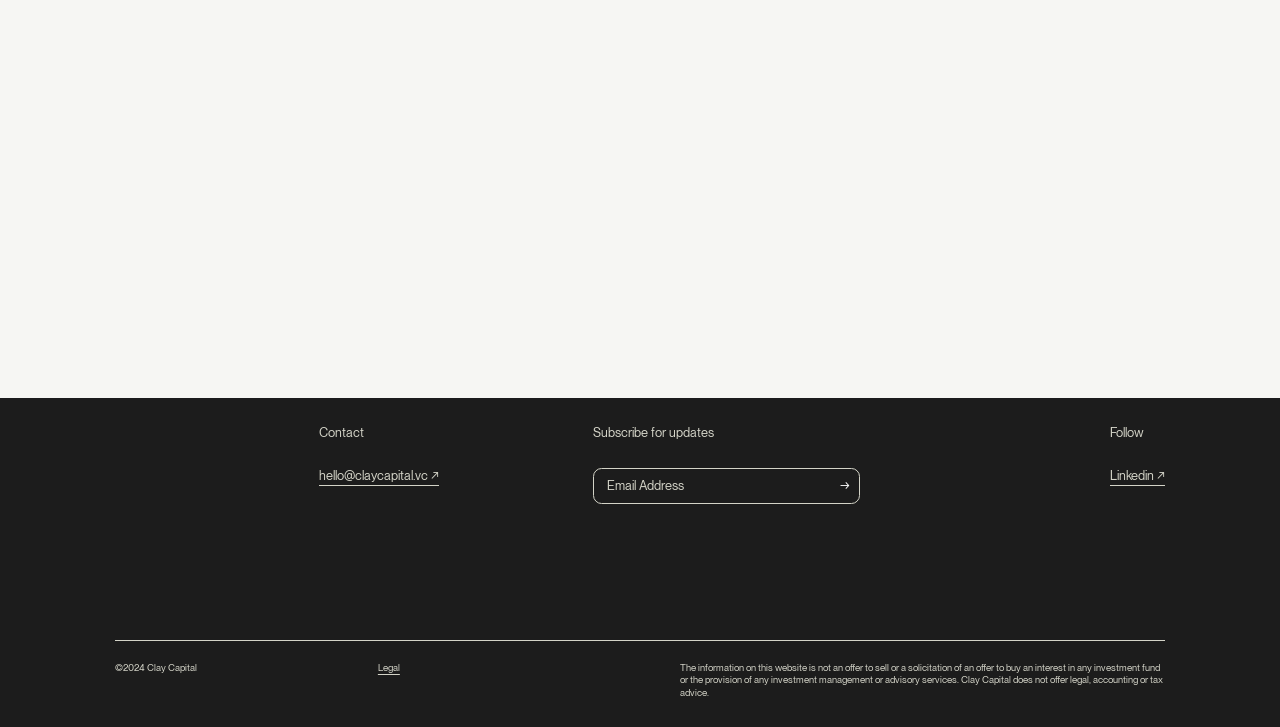Provide the bounding box coordinates of the UI element that matches the description: "value="→"".

[0.633, 0.645, 0.671, 0.692]